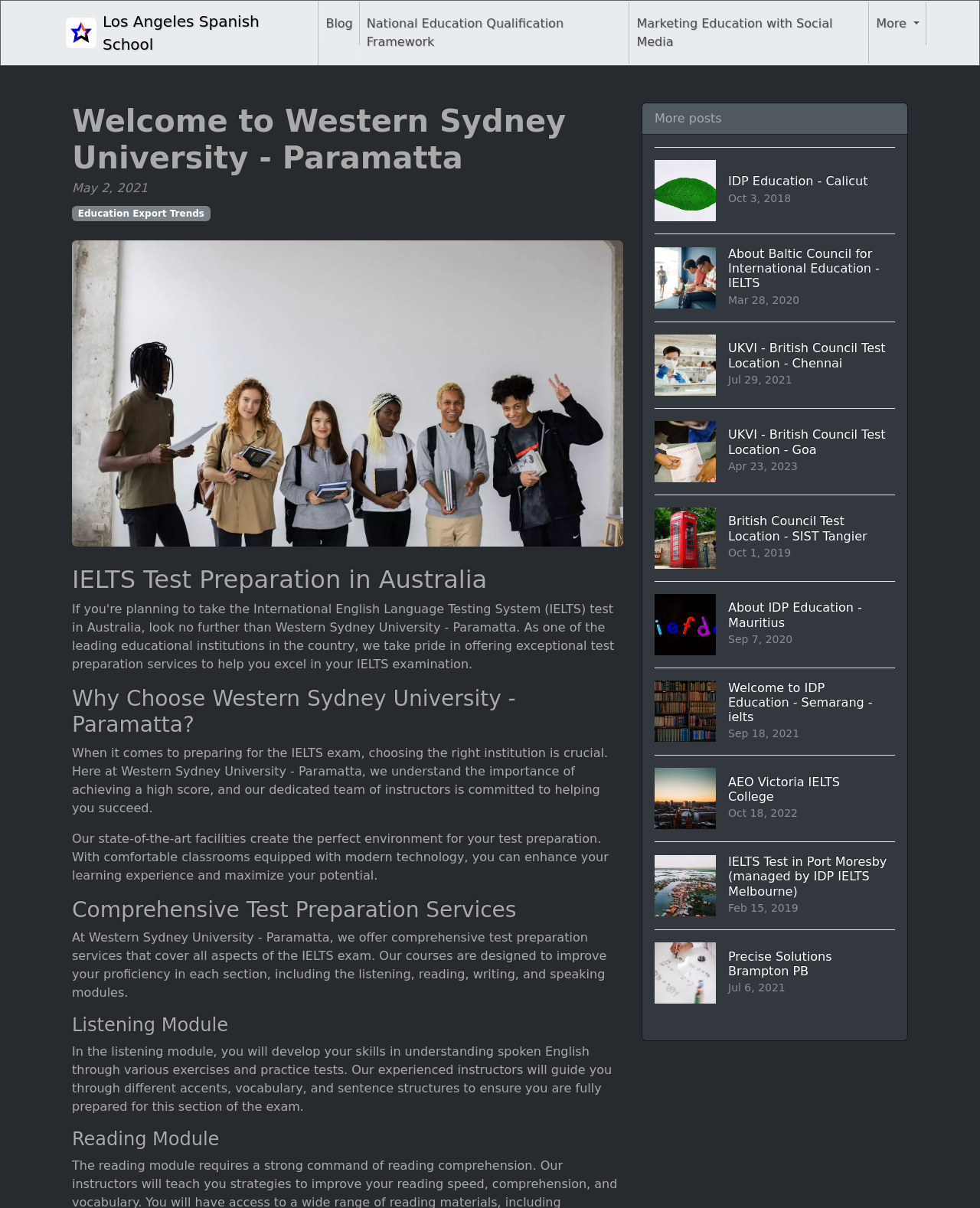Give a one-word or short phrase answer to the question: 
What is the location of the university?

Paramatta